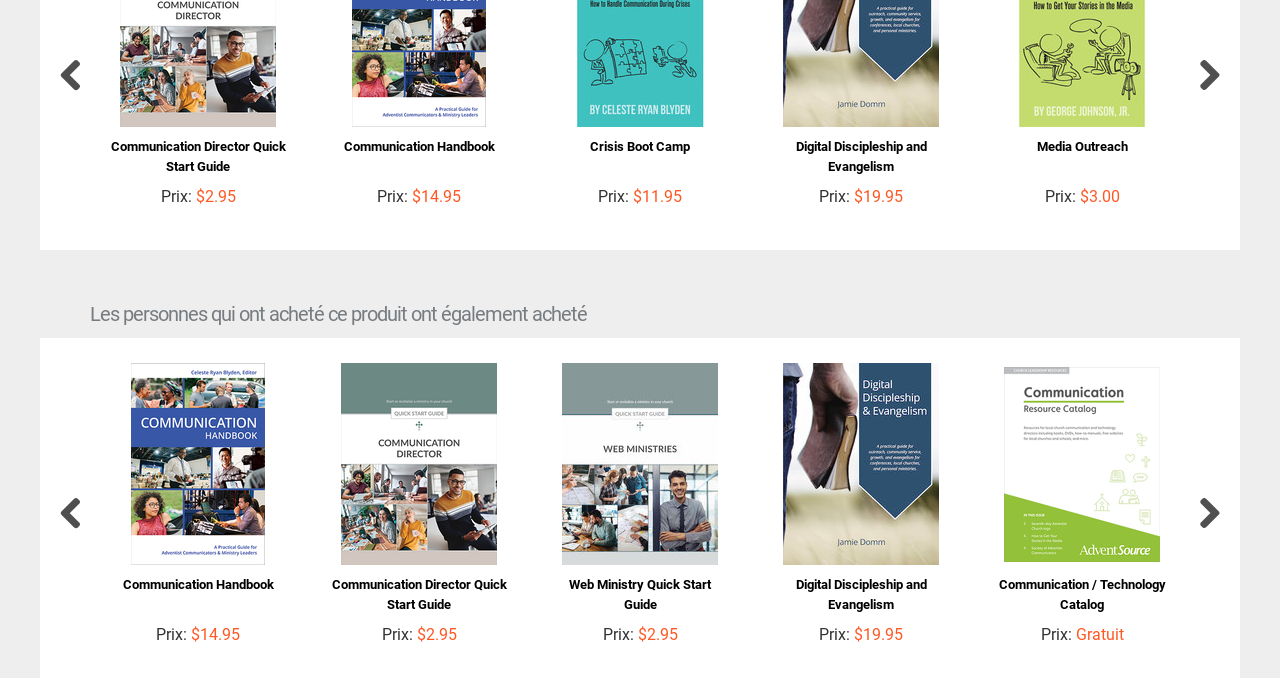Use a single word or phrase to respond to the question:
What is the price of Digital Discipleship and Evangelism?

$19.95